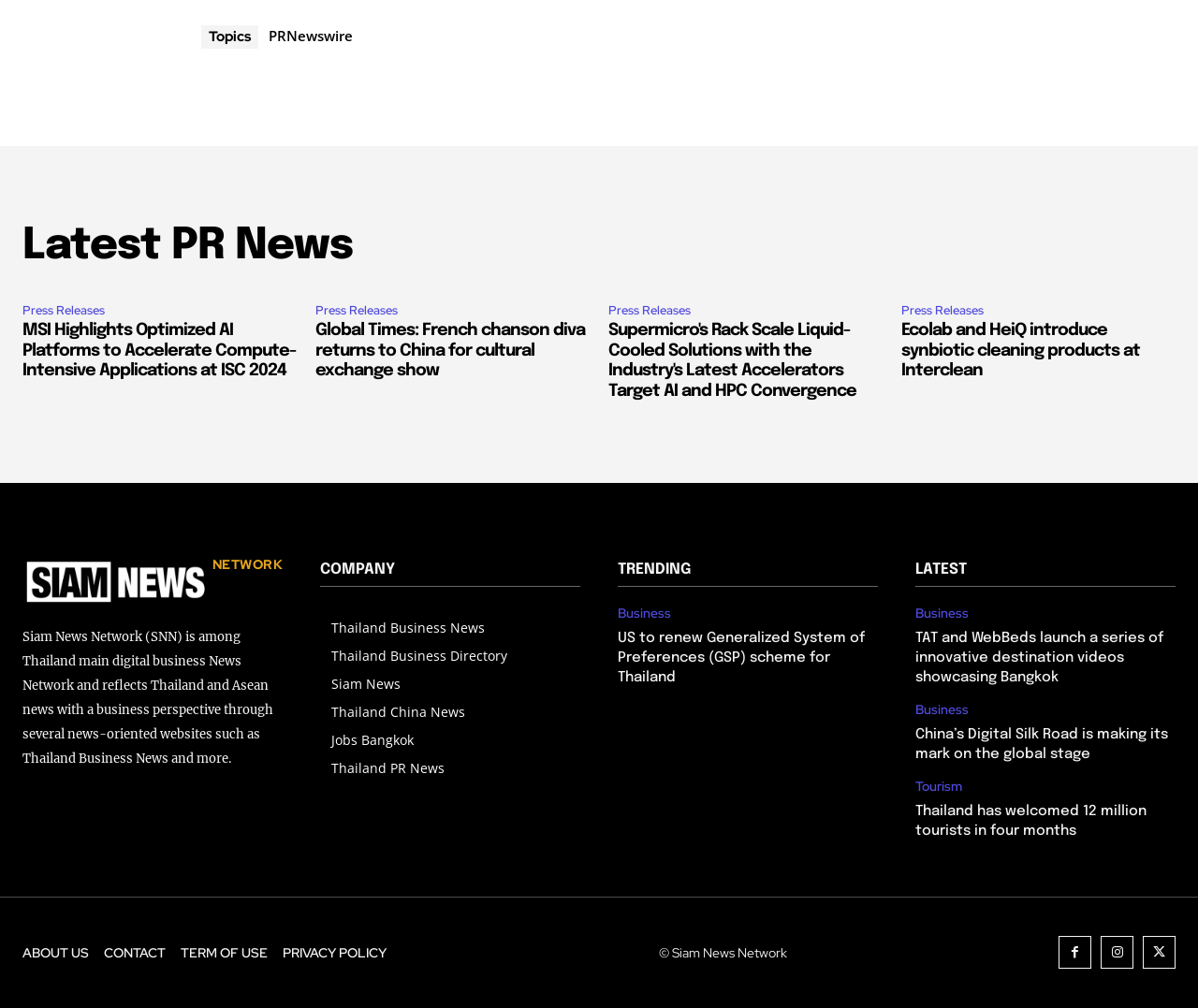Please analyze the image and give a detailed answer to the question:
How many press releases are listed on the page?

I counted the number of press release links on the page, which are 'MSI Highlights Optimized AI Platforms to Accelerate Compute-Intensive Applications at ISC 2024', 'Global Times: French chanson diva returns to China for cultural exchange show', 'Supermicro's Rack Scale Liquid-Cooled Solutions with the Industry's Latest Accelerators Target AI and HPC Convergence', and 'Ecolab and HeiQ introduce synbiotic cleaning products at Interclean'.